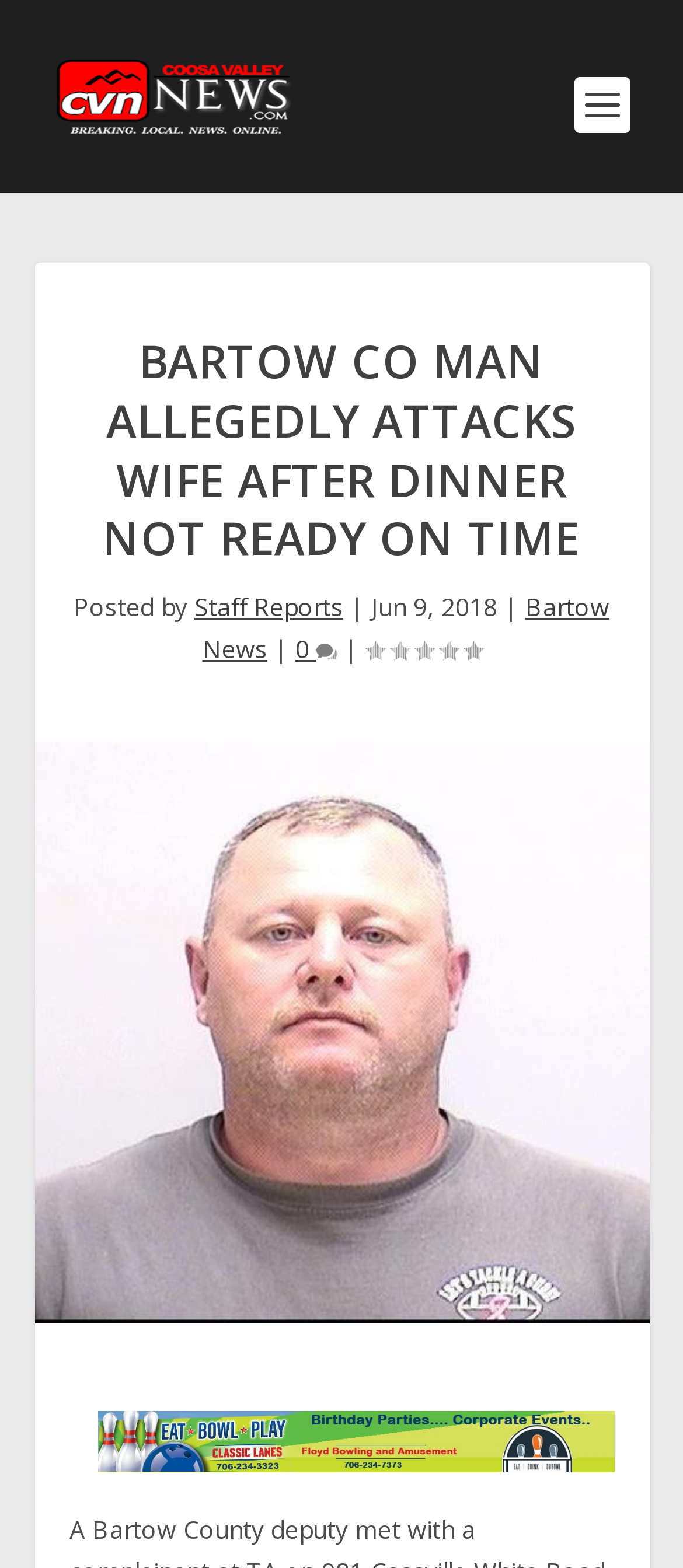Using the elements shown in the image, answer the question comprehensively: What is the date of the news article?

I found the date by looking at the text below the main heading, where it says 'Posted by Staff Reports | Jun 9, 2018', which indicates the date the article was posted.